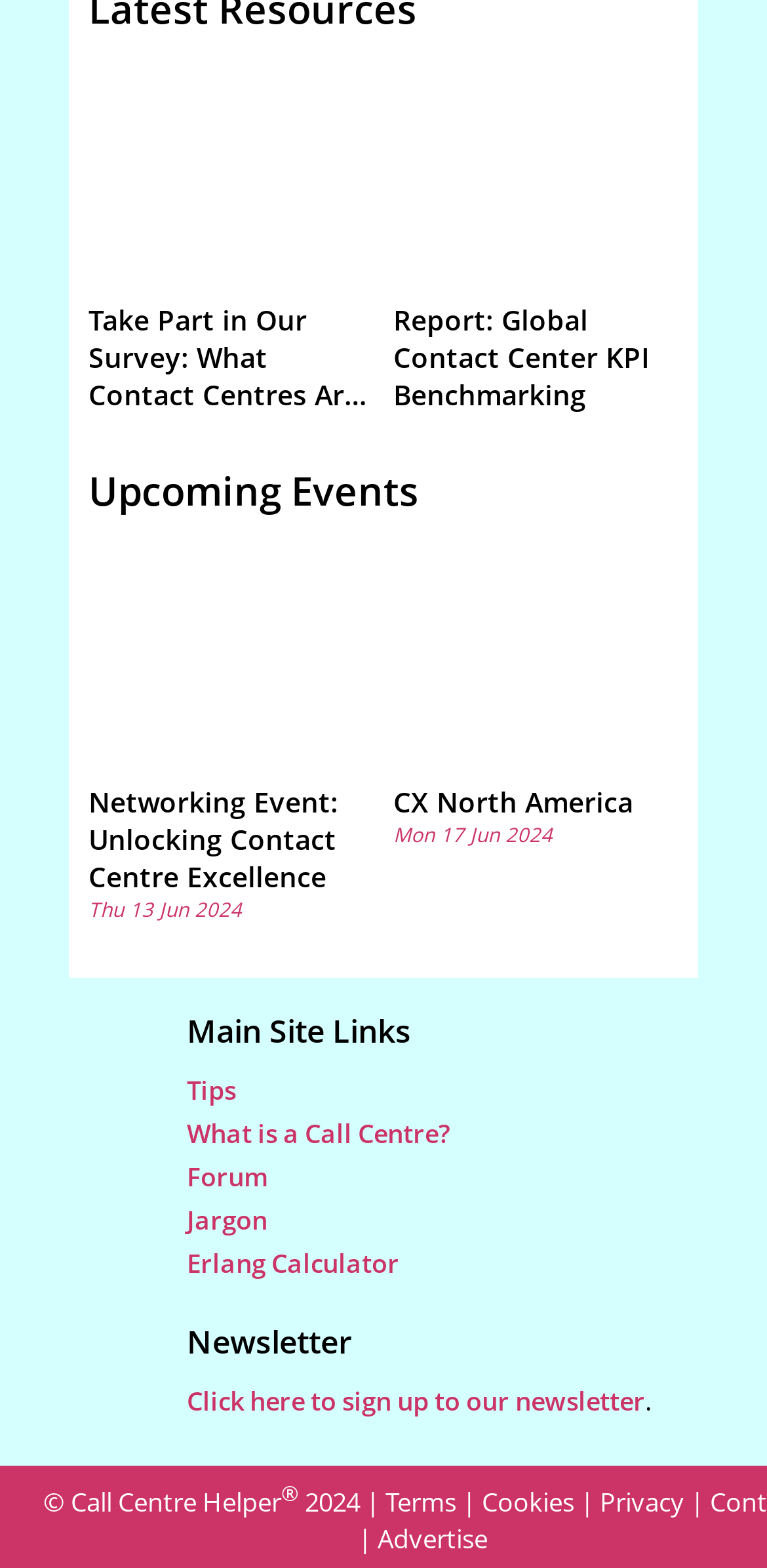What year is the copyright of the webpage?
Provide a concise answer using a single word or phrase based on the image.

2024